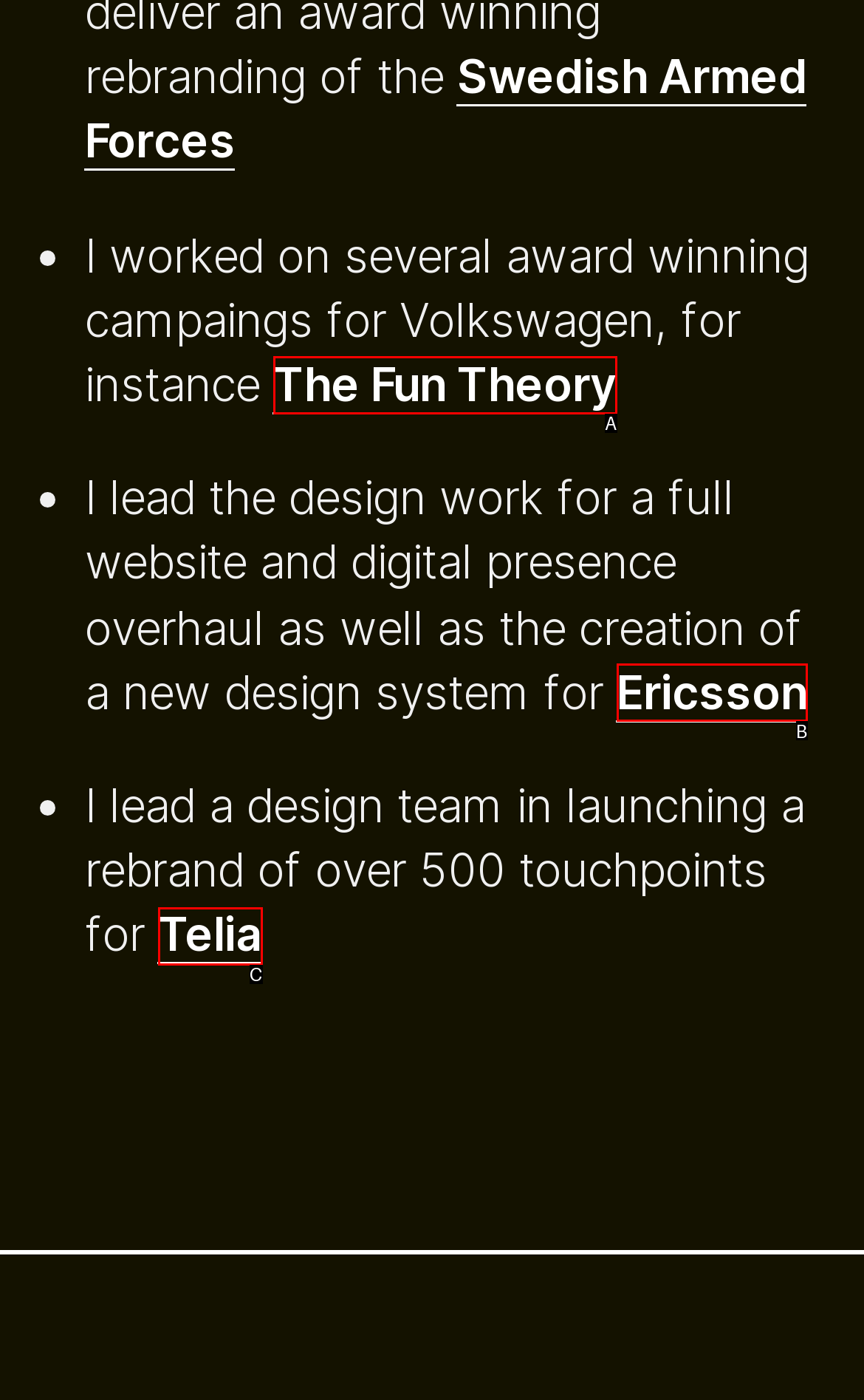From the description: Ericsson, identify the option that best matches and reply with the letter of that option directly.

B